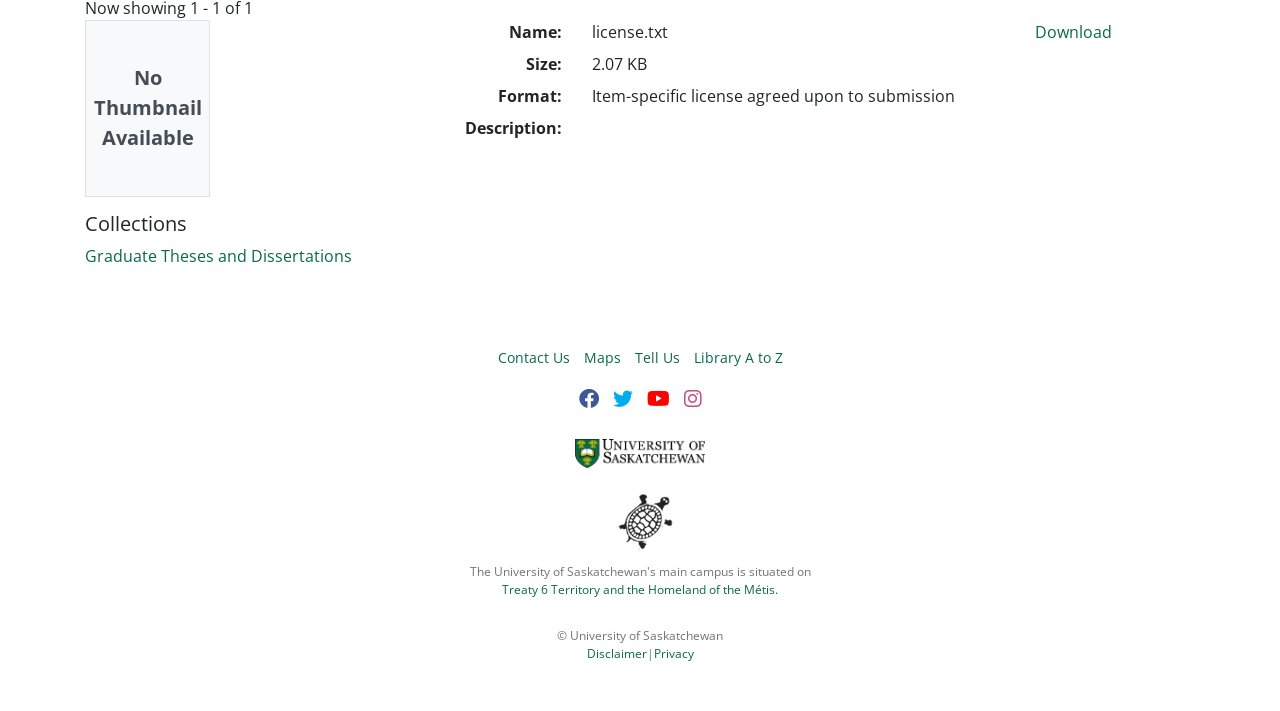Respond with a single word or phrase:
What is the name of the file?

license.txt